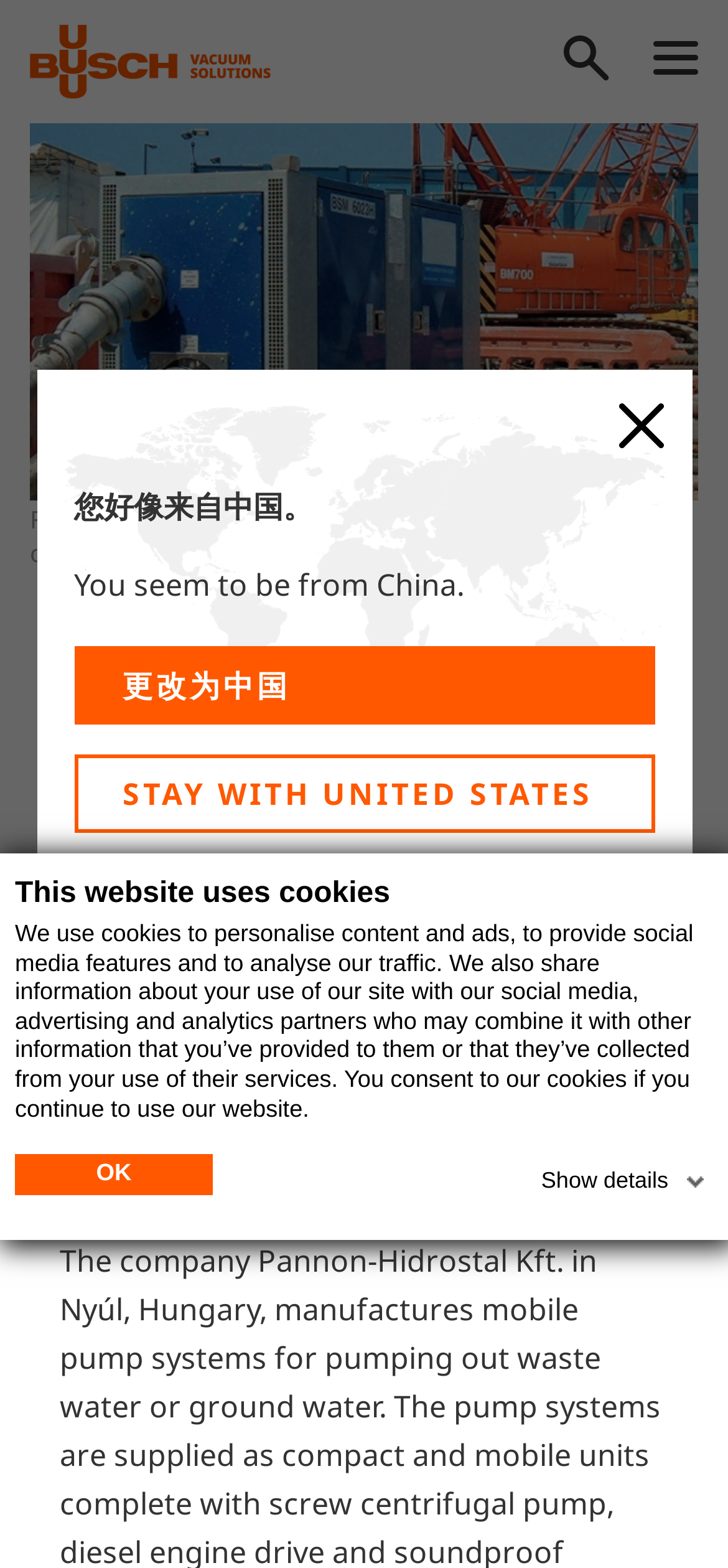Utilize the details in the image to thoroughly answer the following question: What is the company name mentioned on the webpage?

The company name is mentioned in the heading 'Pannon-Hidrostal Kft.' which is located below the image of a pump system.